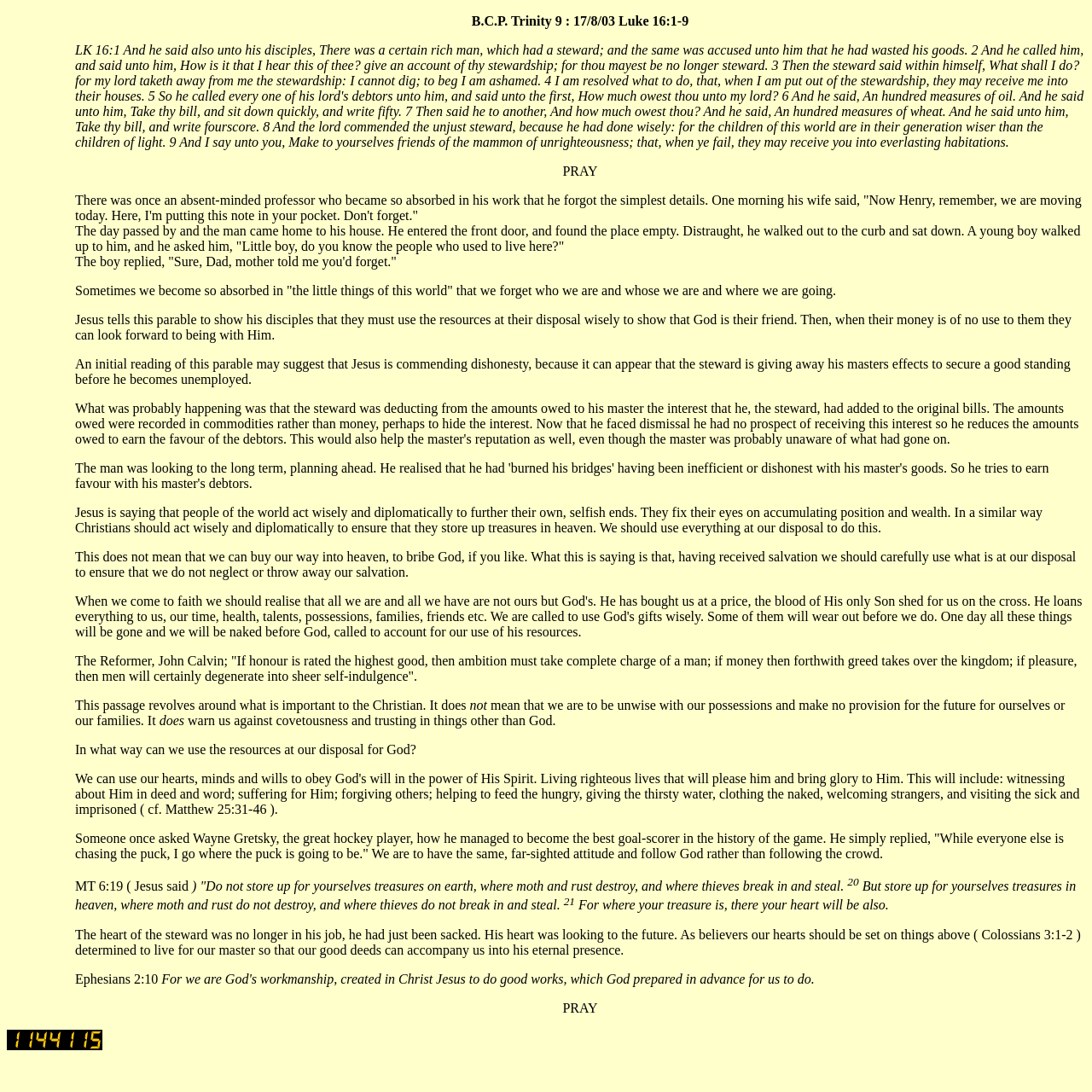Give a one-word or short phrase answer to this question: 
What is the main point of the parable?

Use resources wisely